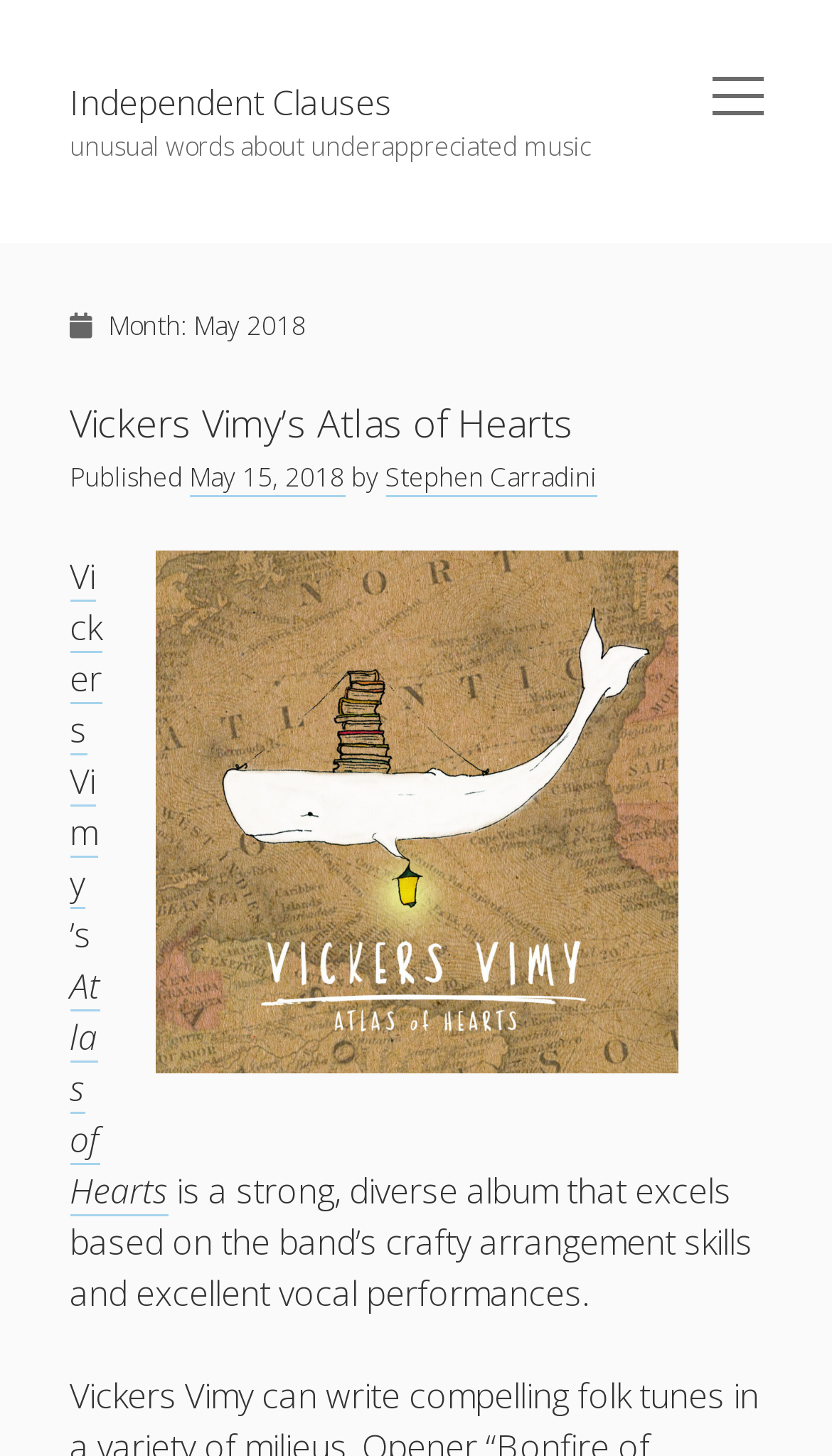What is the name of the website?
From the details in the image, provide a complete and detailed answer to the question.

The name of the website can be found in the link element with the text 'Independent Clauses' at the top of the webpage.